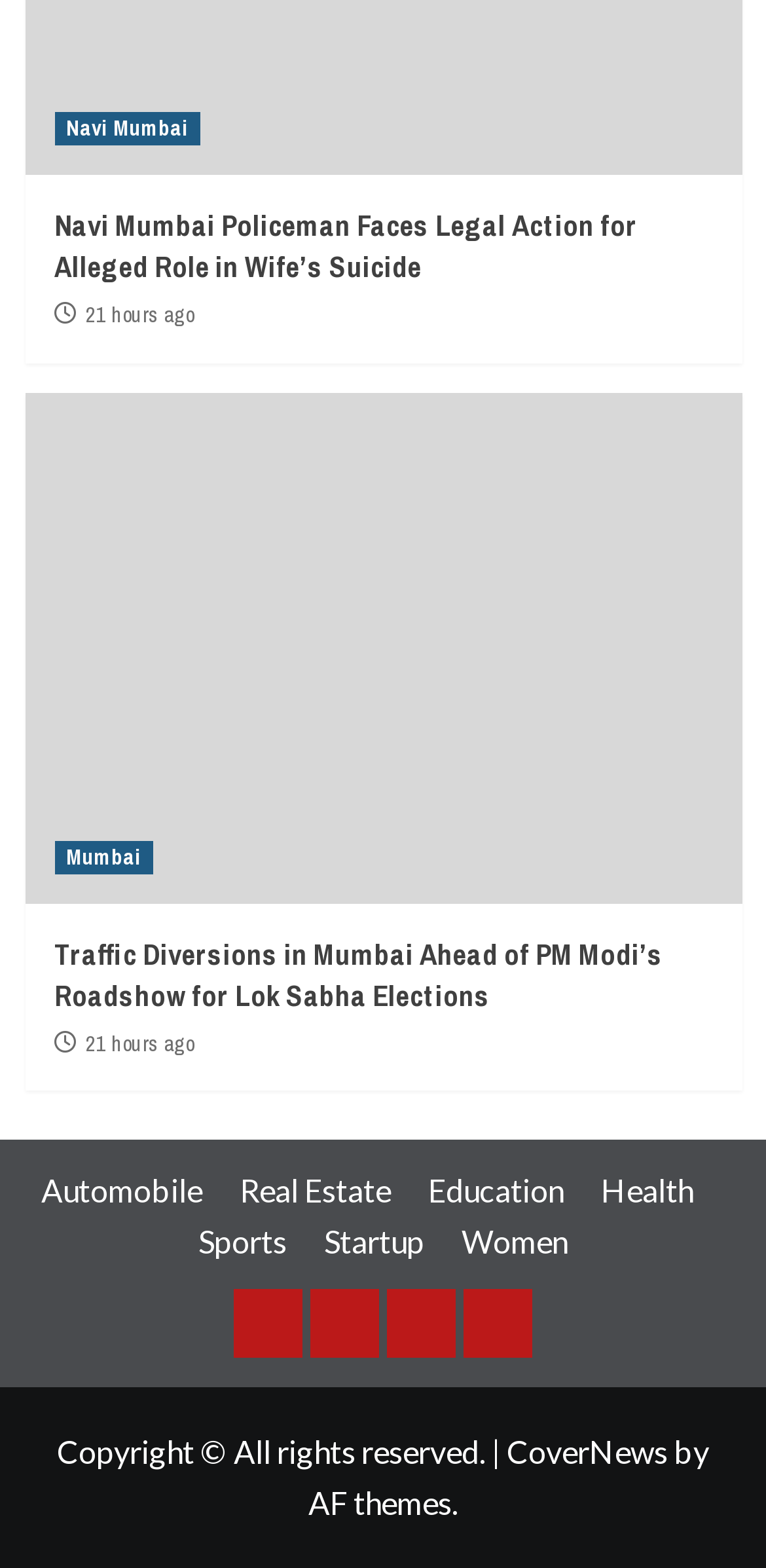Refer to the image and provide a thorough answer to this question:
How many news articles are displayed on the webpage?

I counted the number of headings that seem to be news article titles, which are 'Navi Mumbai Policeman Faces Legal Action for Alleged Role in Wife’s Suicide' and 'Traffic Diversions in Mumbai Ahead of PM Modi’s Roadshow for Lok Sabha Elections'. There are two such headings, so I conclude that there are 2 news articles displayed on the webpage.